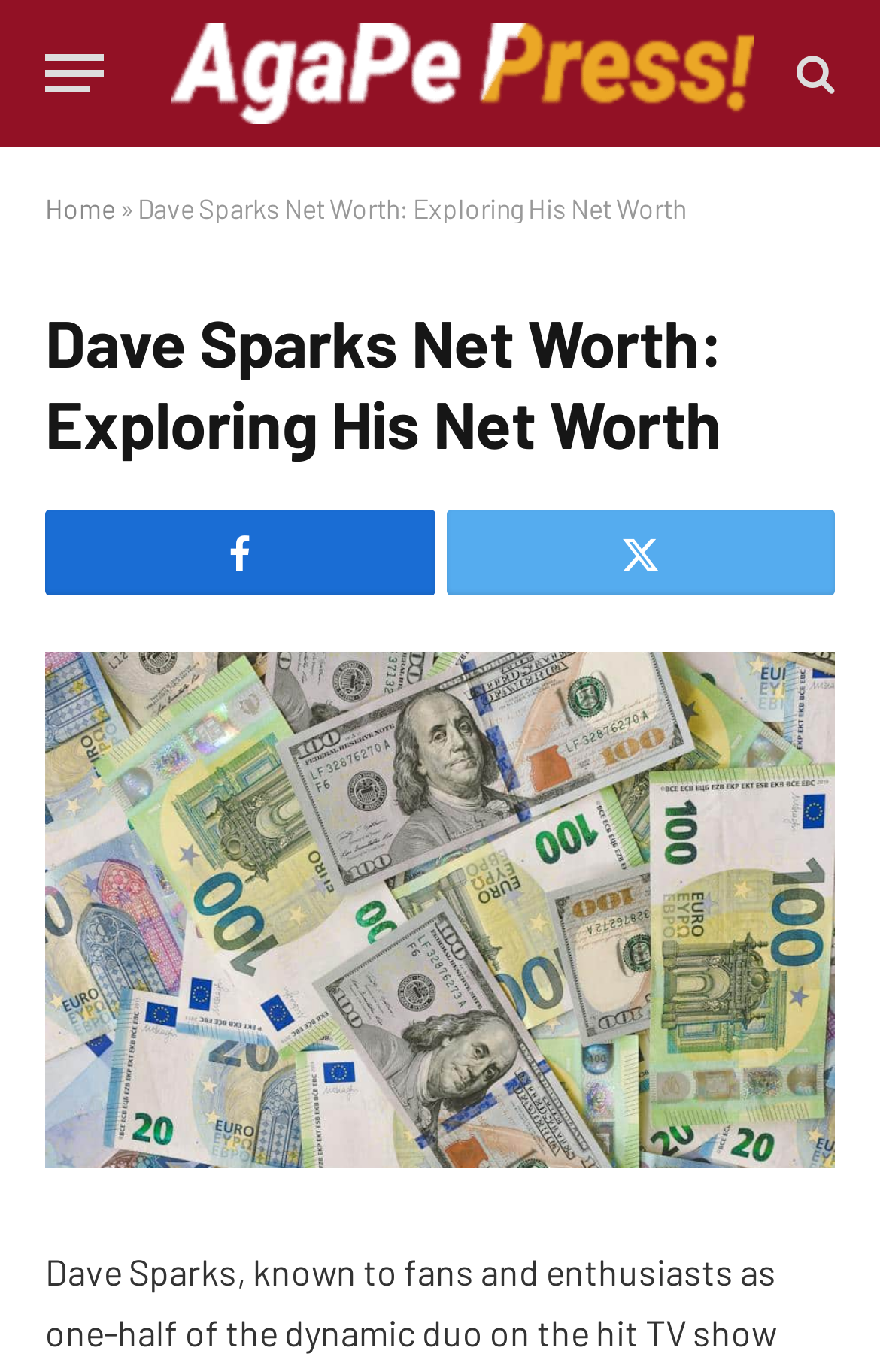Give a concise answer of one word or phrase to the question: 
Is there a menu button on the webpage?

Yes